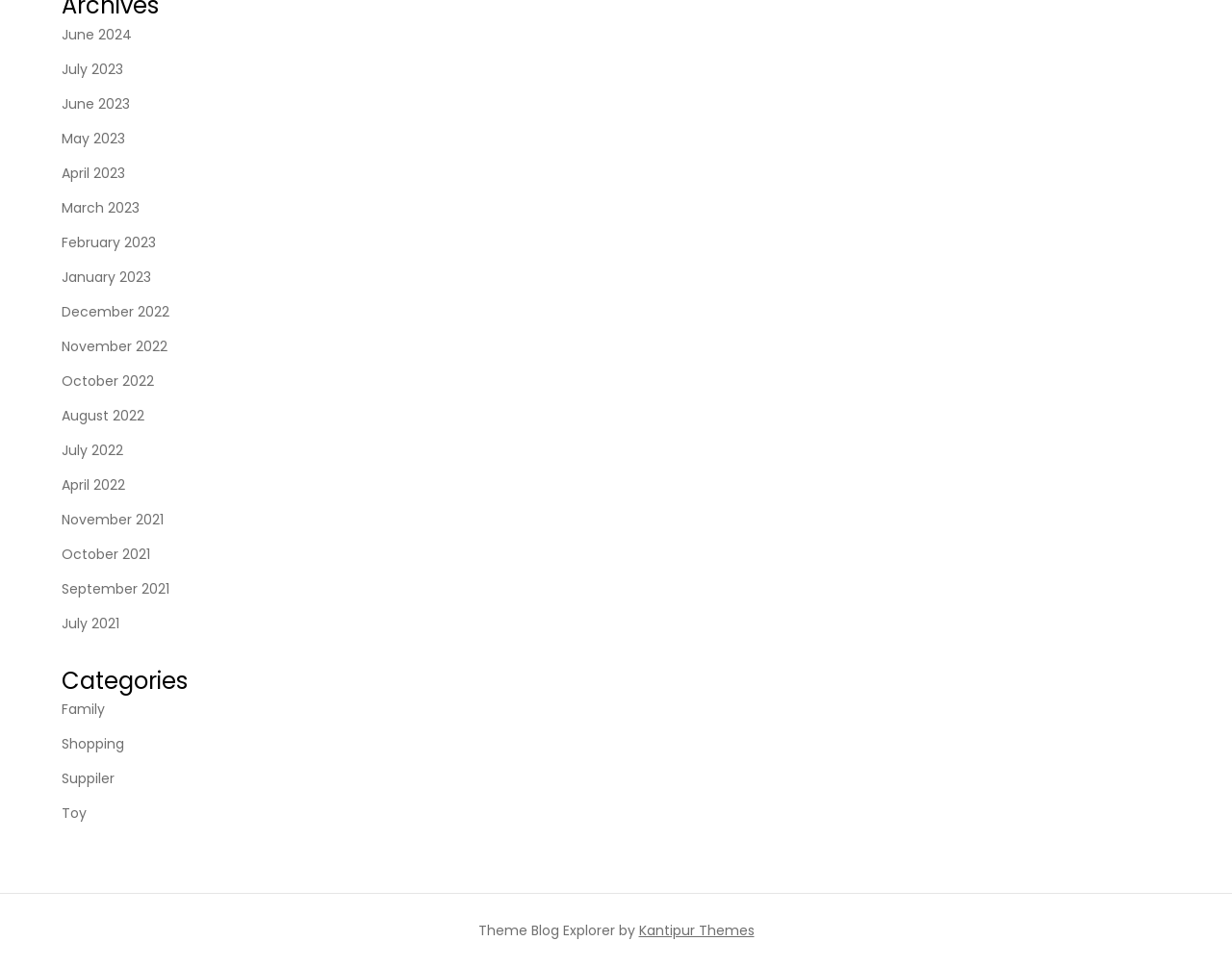Please identify the bounding box coordinates of the element that needs to be clicked to perform the following instruction: "go to July 2022".

[0.05, 0.453, 0.1, 0.478]